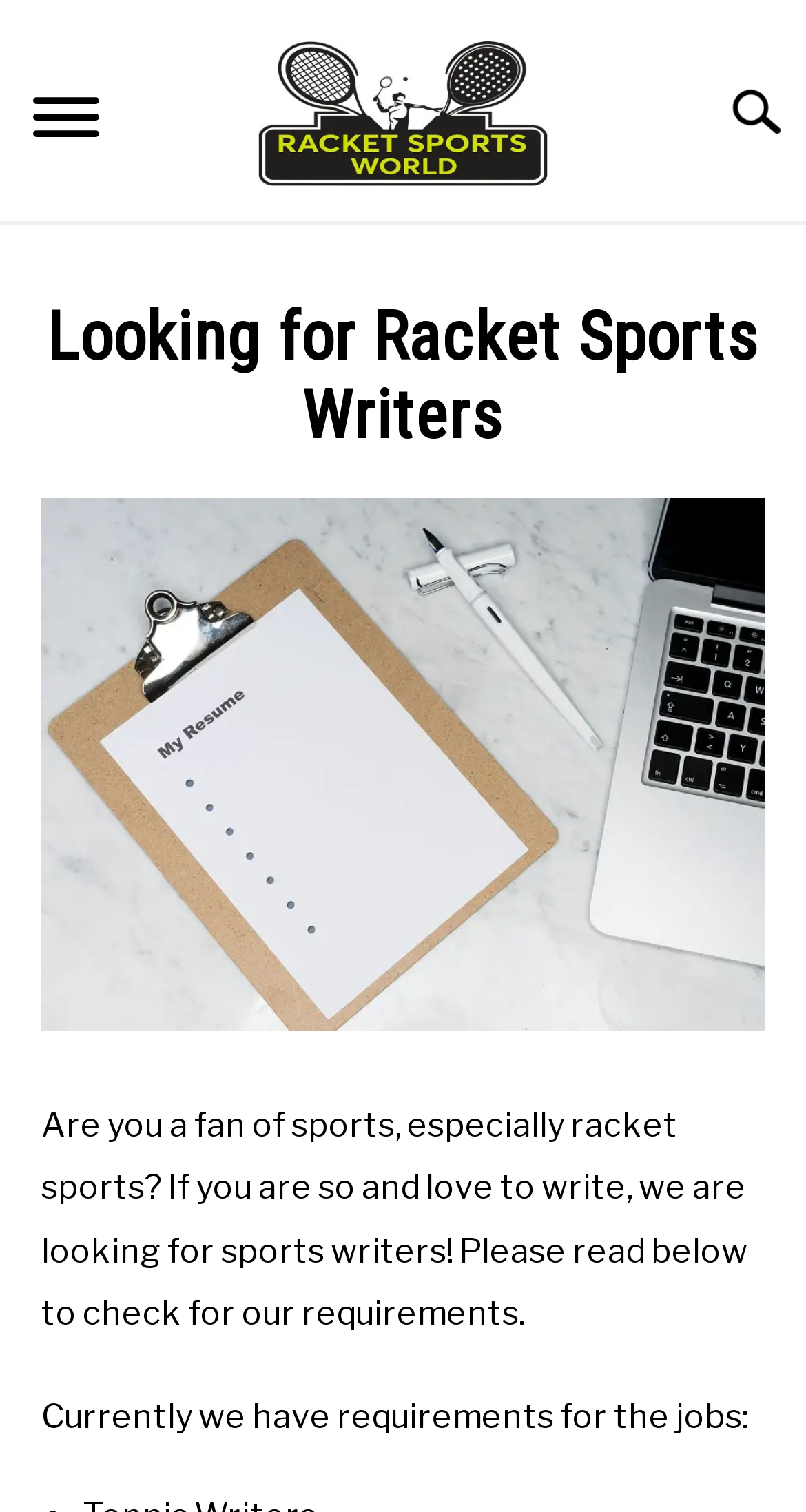Construct a thorough caption encompassing all aspects of the webpage.

The webpage is a job posting platform for sports writers, specifically focused on racket sports. At the top left corner, there is a "Menu" button. Next to it, on the top center, is the "RSW Logo" image with a link. 

Below the logo, there are six horizontal links: "BADMINTON", "PICKLEBALL", "TABLE TENNIS", "TENNIS", "SQUASH", and "OTHERS", which are evenly spaced and span the entire width of the page. 

On the right side of the "OTHERS" link, there is a "SUBMENU TOGGLE" button. Below these links, there are three more horizontal links: "EQUIPMENT", "ABOUT RSW", and "SPORTS WRITERS WANTED". The "SPORTS WRITERS WANTED" link has a dropdown section with a heading "Looking for Racket Sports Writers" and an image "Sports Writers Wanted" below it. 

Under the image, there are two paragraphs of text. The first paragraph describes the job requirements, stating that the platform is looking for sports writers who are fans of racket sports and love to write. The second paragraph mentions that there are current job openings and invites readers to check the requirements below.